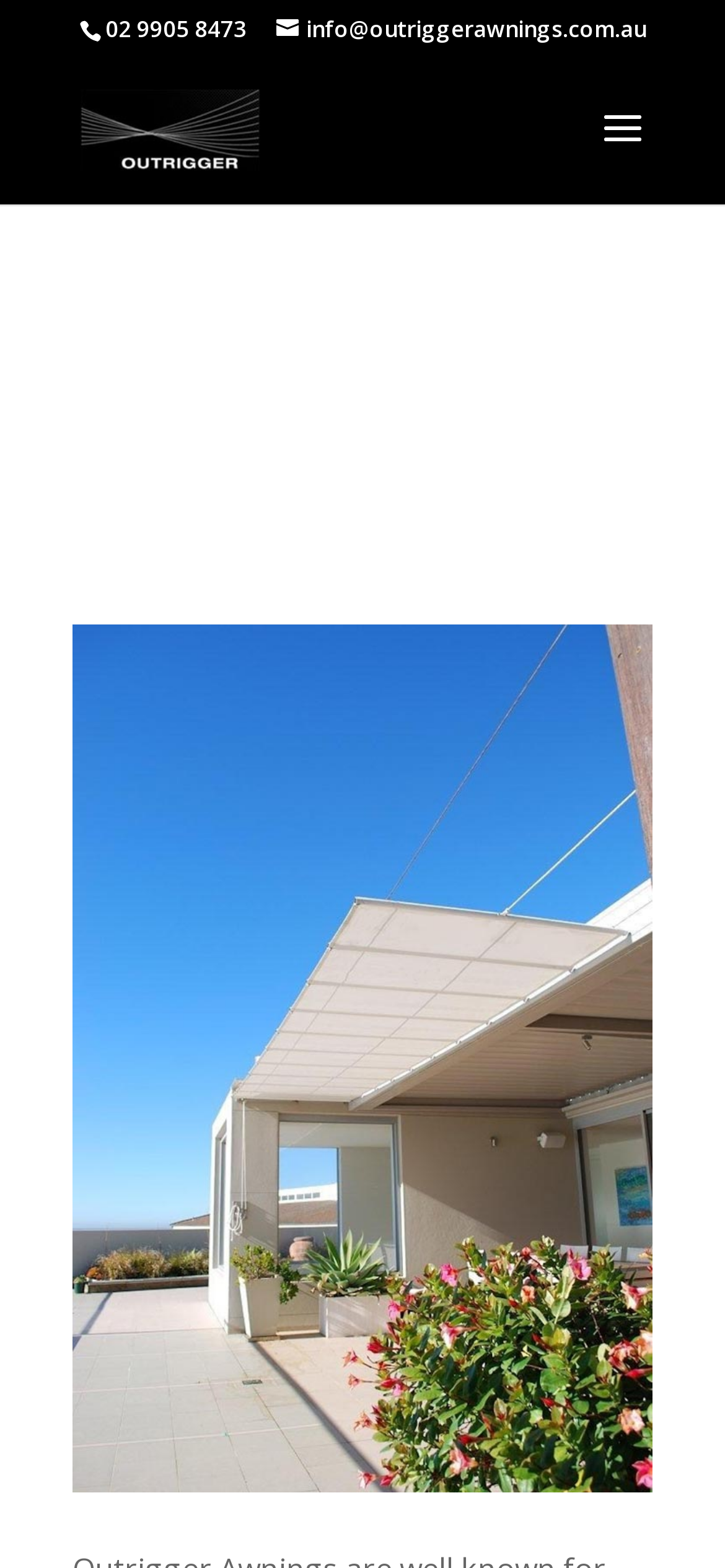Bounding box coordinates are specified in the format (top-left x, top-left y, bottom-right x, bottom-right y). All values are floating point numbers bounded between 0 and 1. Please provide the bounding box coordinate of the region this sentence describes: title="11 Evans 2 Queenscliff"

[0.1, 0.934, 0.9, 0.956]